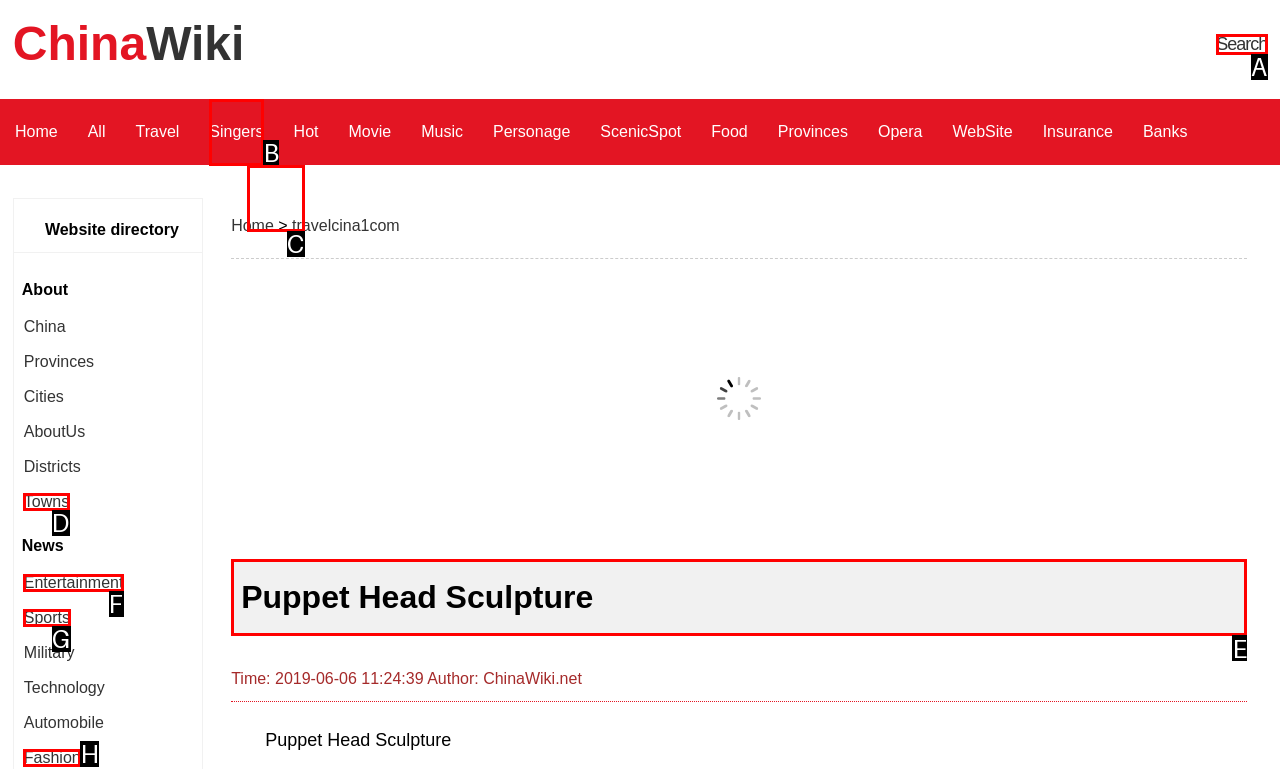What option should you select to complete this task: learn about puppet head sculpture? Indicate your answer by providing the letter only.

E